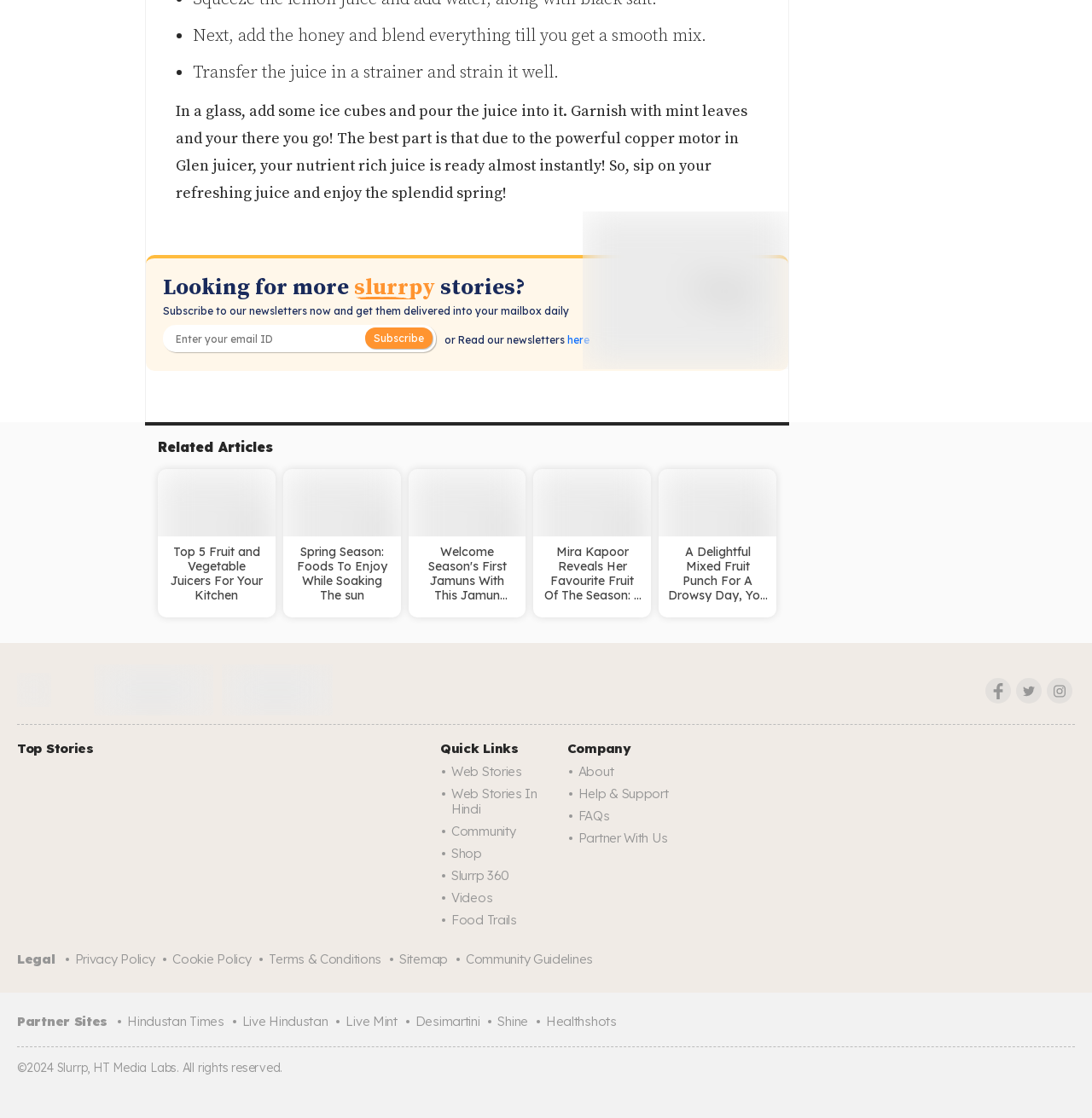Based on the image, give a detailed response to the question: What is the name of the company?

The name of the company is Slurrp, as mentioned in the text '© Slurrp, HT Media Labs. All rights reserved.' which is located at the bottom of the webpage.